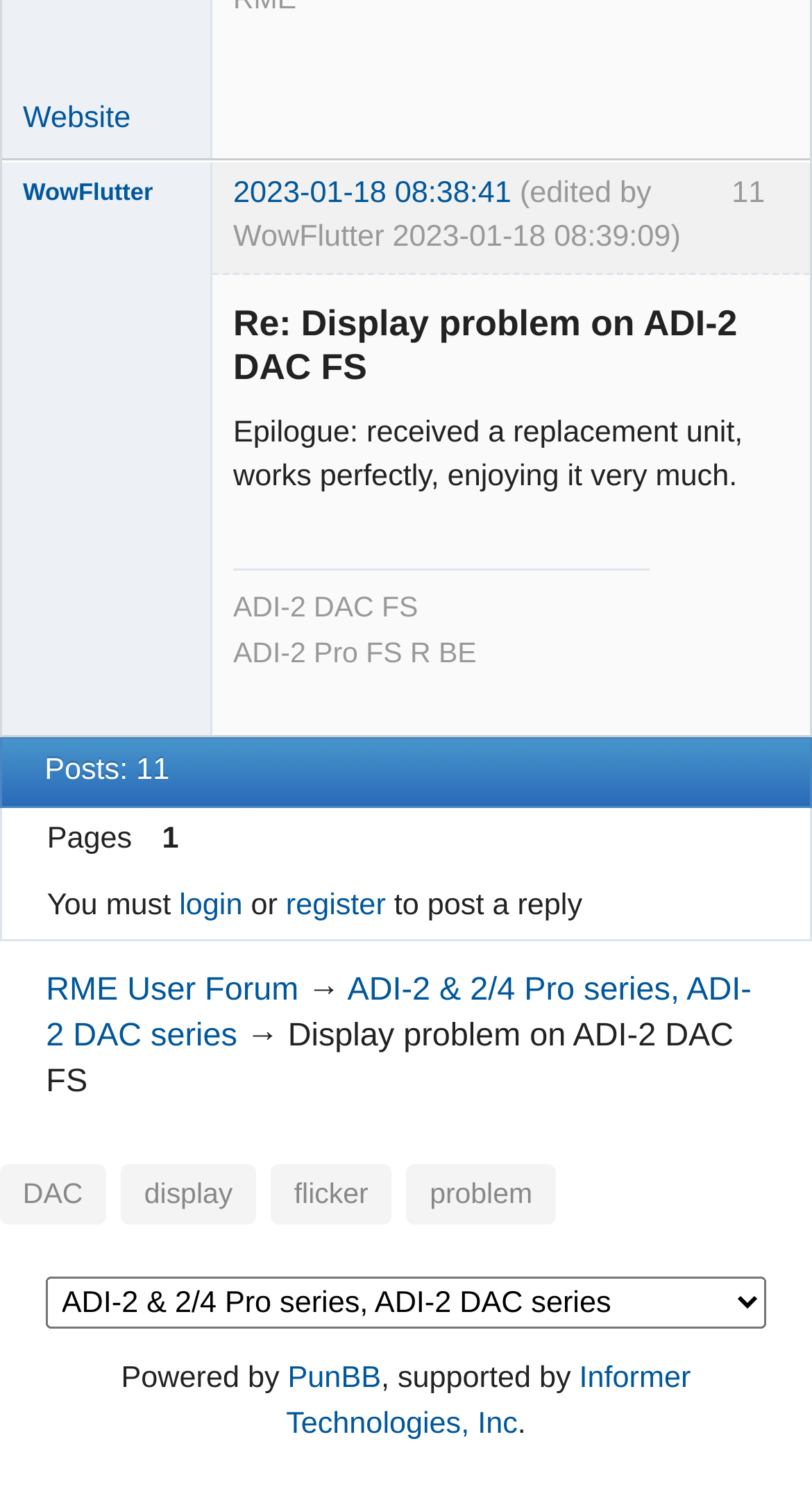Find the bounding box coordinates of the element to click in order to complete this instruction: "Visit the 'RME User Forum'". The bounding box coordinates must be four float numbers between 0 and 1, denoted as [left, top, right, bottom].

[0.057, 0.654, 0.368, 0.677]